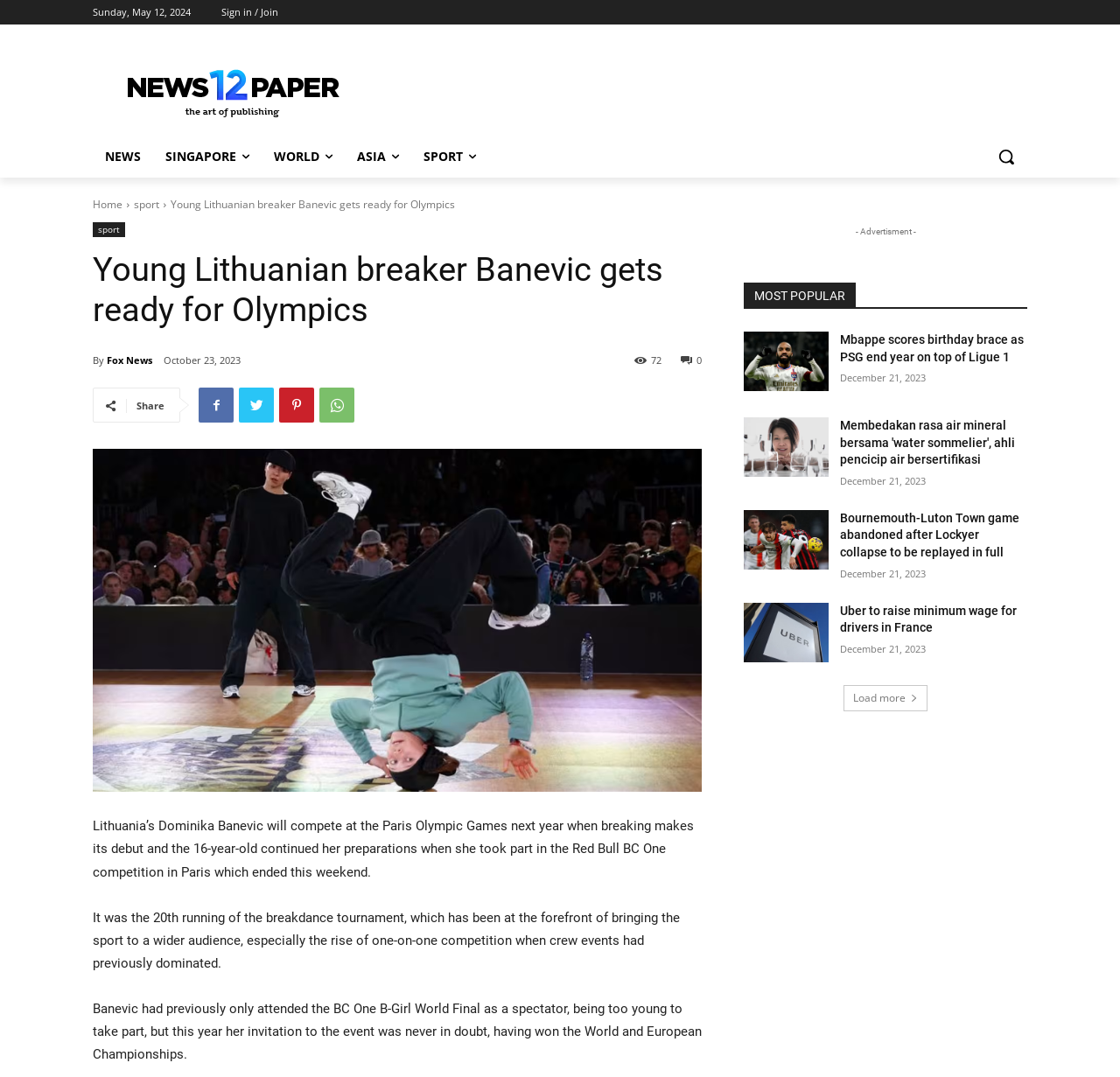Respond to the question below with a concise word or phrase:
How old is Dominika Banevic?

16